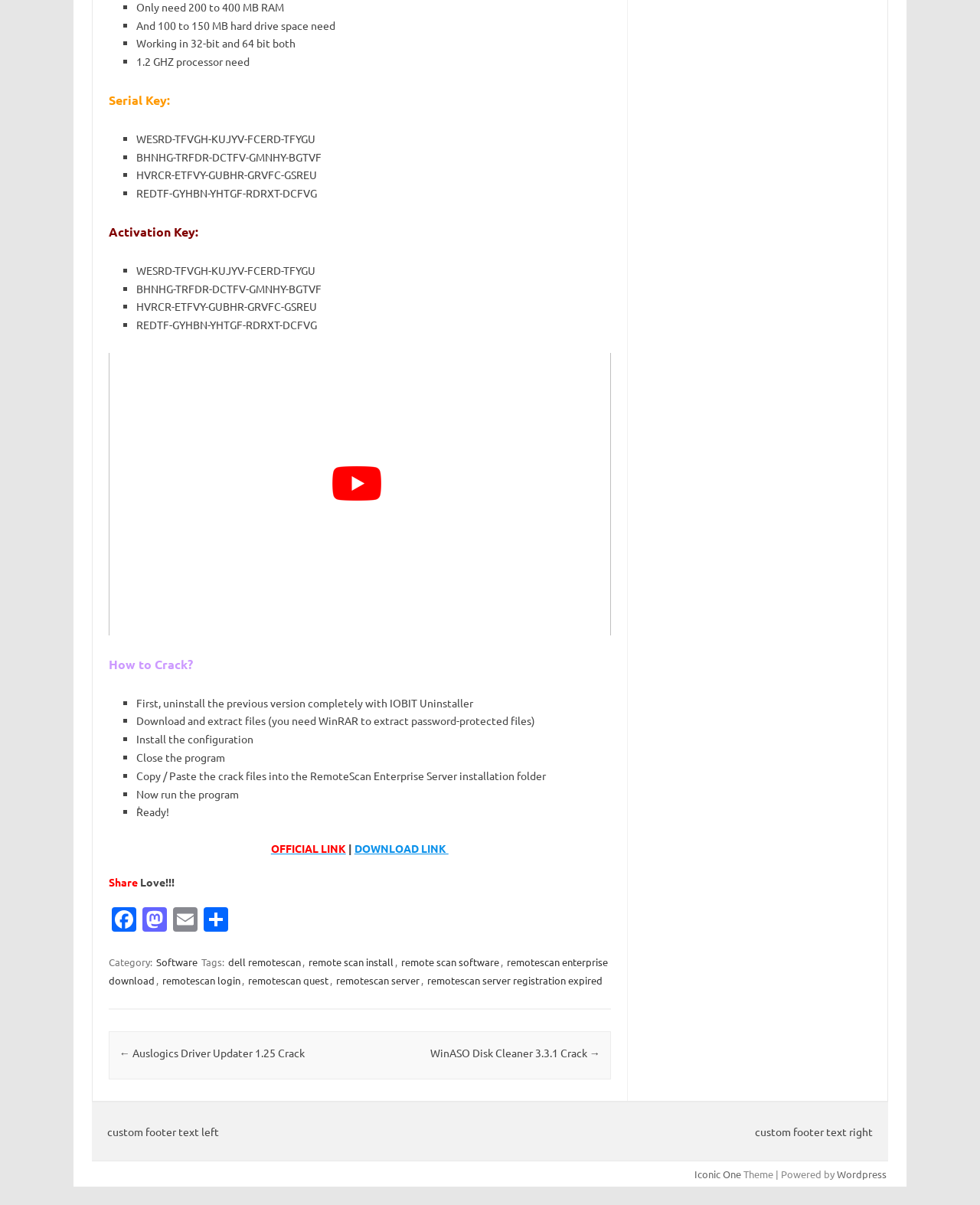Identify the bounding box coordinates of the region that should be clicked to execute the following instruction: "Download the software from 'DOWNLOAD LINK'".

[0.362, 0.698, 0.458, 0.71]